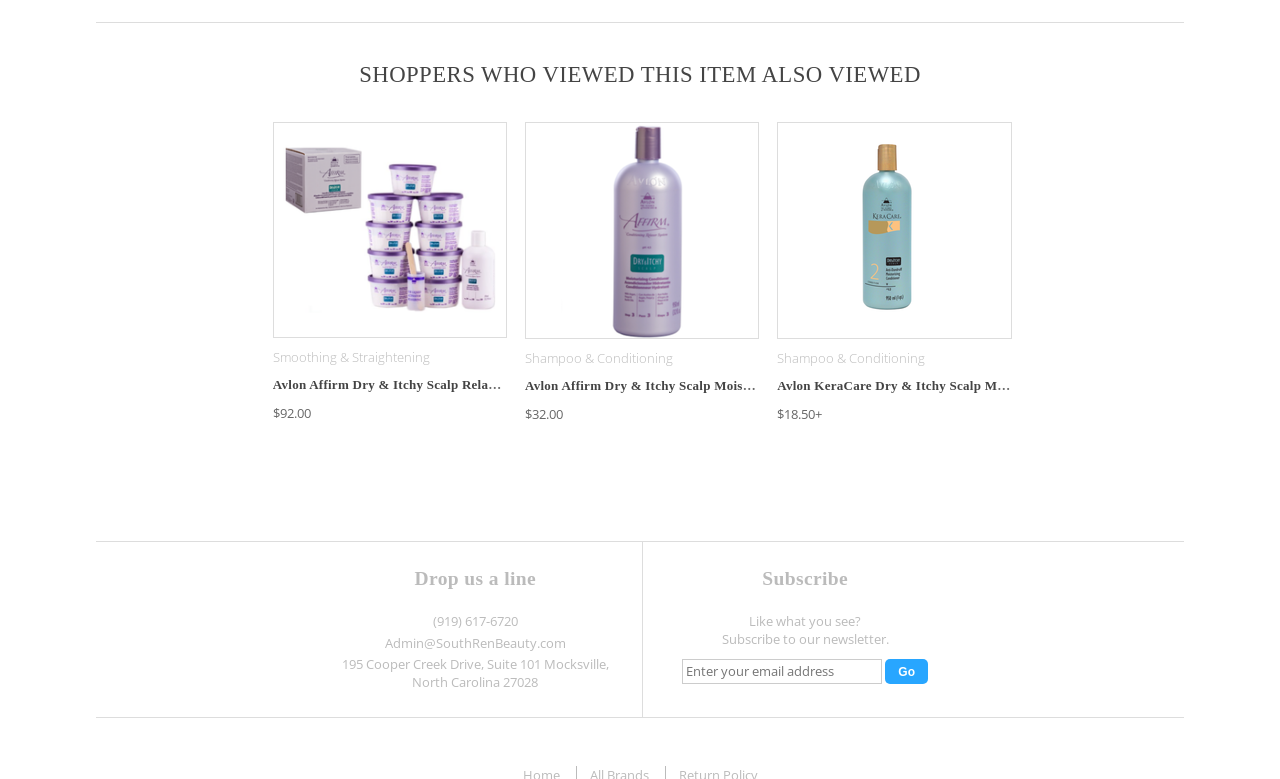Using the element description alt="flat-out-15" title="flat-out-15", predict the bounding box coordinates for the UI element. Provide the coordinates in (top-left x, top-left y, bottom-right x, bottom-right y) format with values ranging from 0 to 1.

None